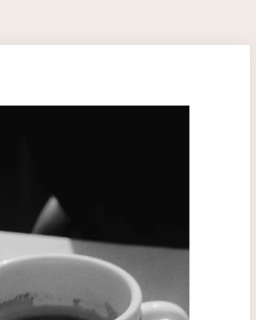Provide a thorough description of the contents of the image.

This captivating black and white image features a close-up view of a coffee cup, elegantly placed against a dark backdrop that enhances the visual contrast. The cup, with its round shape and subtle curves, hints at warmth and comfort, inviting the viewer to imagine the rich aroma of coffee. The background fades into shadow, creating a serene ambiance that emphasizes the simplicity and beauty of the moment. This photograph embodies a tranquil essence, evoking feelings of relaxation and contemplation, perfect for coffee lovers and enthusiasts of minimalist design. Whether intended as a piece of art for the home or as part of a larger collection, it serves as a reminder of life’s simple pleasures.